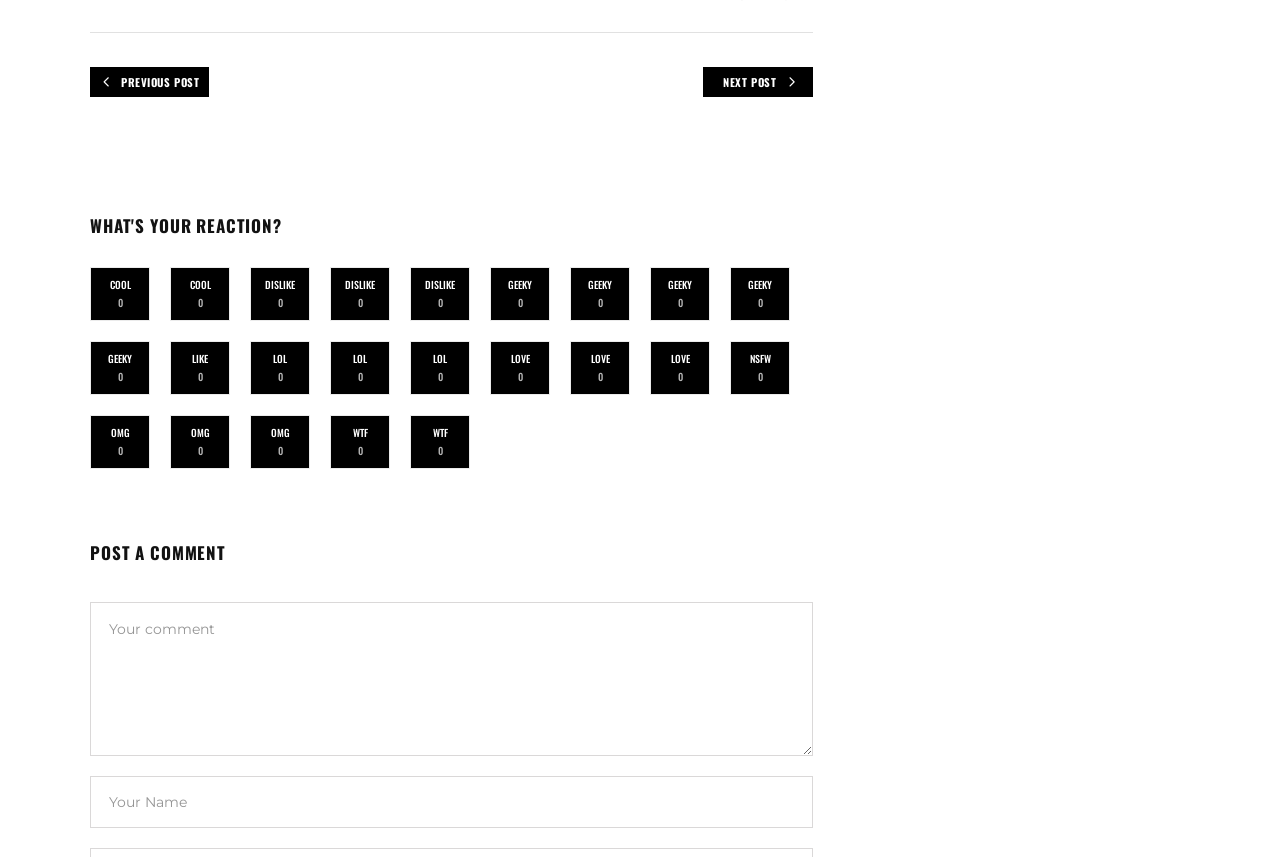Please identify the bounding box coordinates of the clickable element to fulfill the following instruction: "Click on the '4 PREVIOUS POST' link". The coordinates should be four float numbers between 0 and 1, i.e., [left, top, right, bottom].

[0.07, 0.079, 0.163, 0.114]